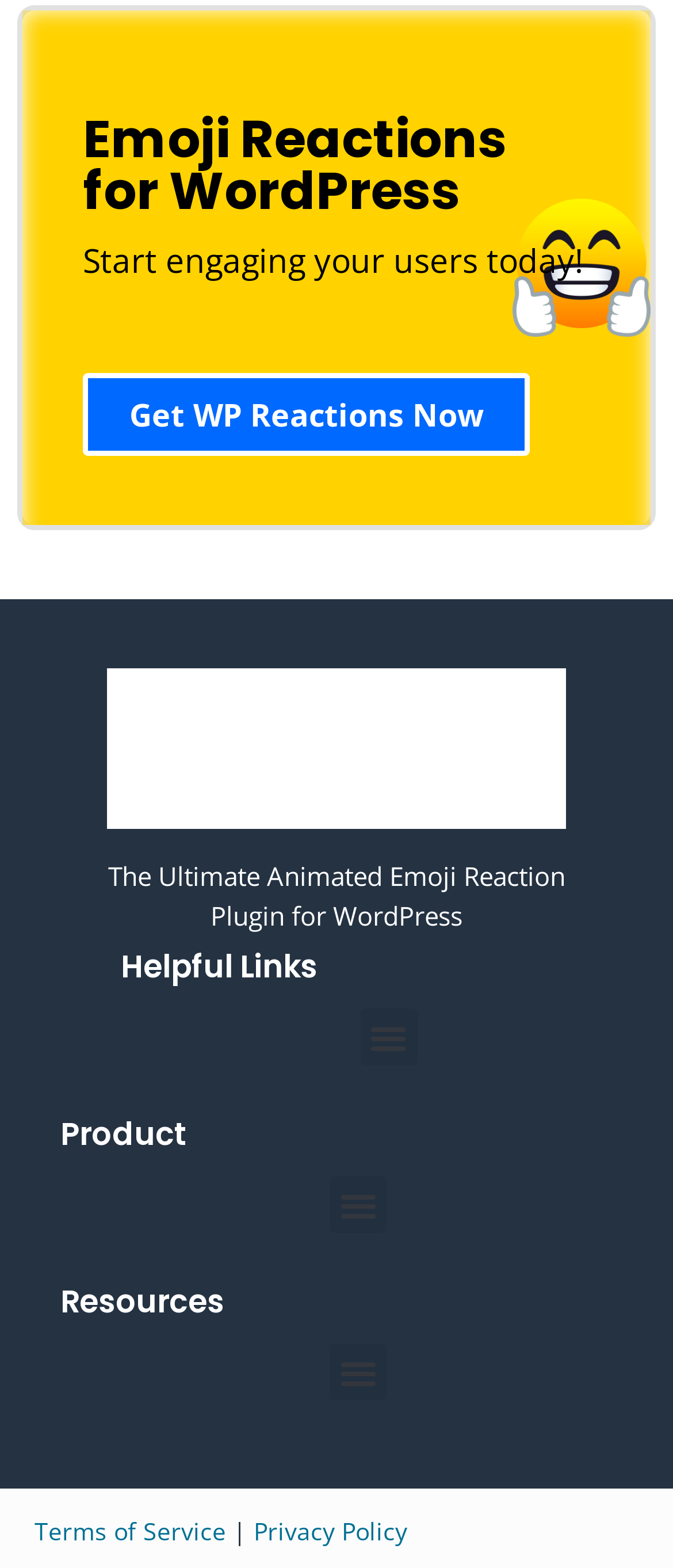How many menu toggles are there?
Provide an in-depth answer to the question, covering all aspects.

There are three menu toggles on the webpage, each corresponding to a different section: 'Product', 'Resources', and 'Helpful Links'. These toggles are identified by their element type 'button' and description 'Menu Toggle'.